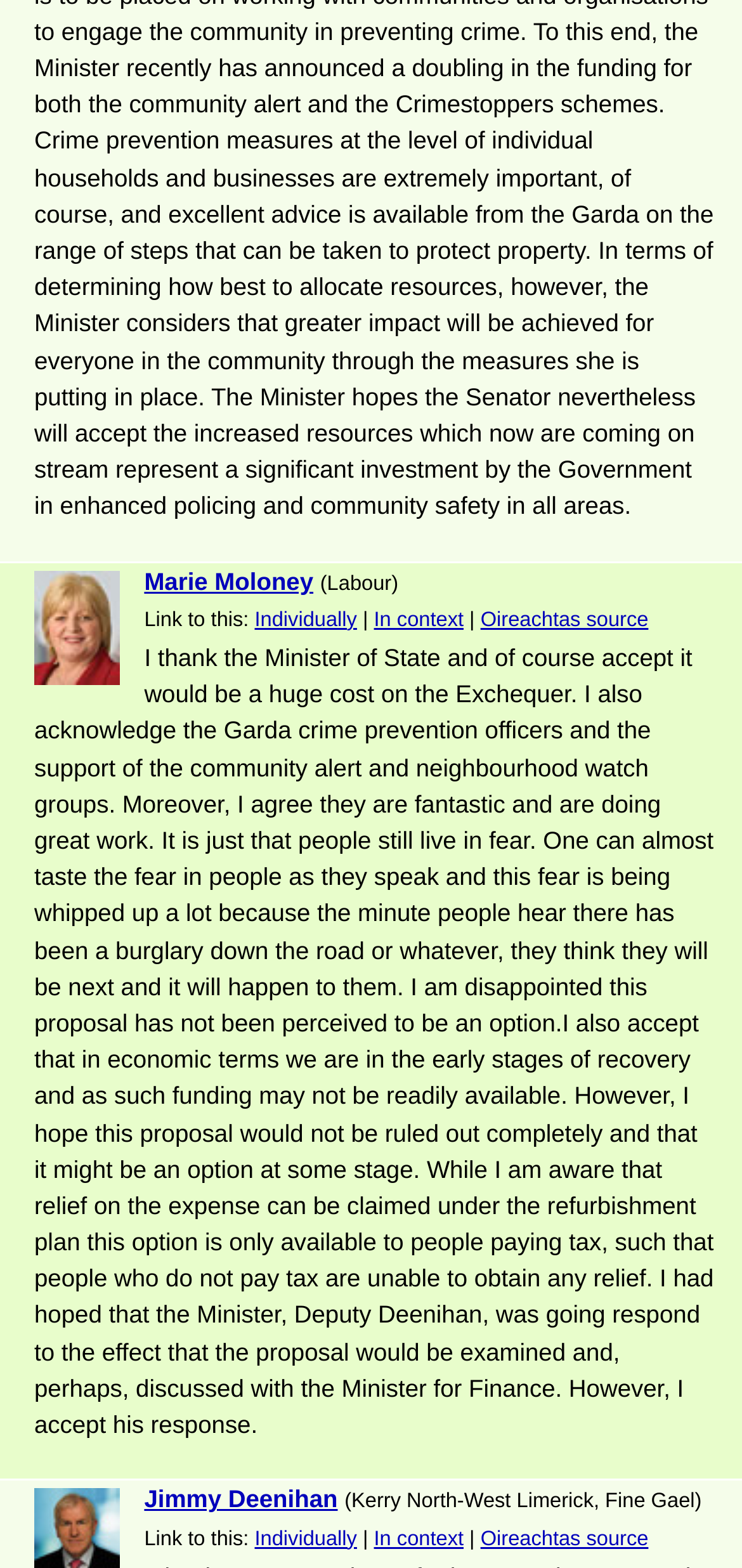Answer the following query concisely with a single word or phrase:
Who is the Minister of State mentioned in the quote?

Jimmy Deenihan